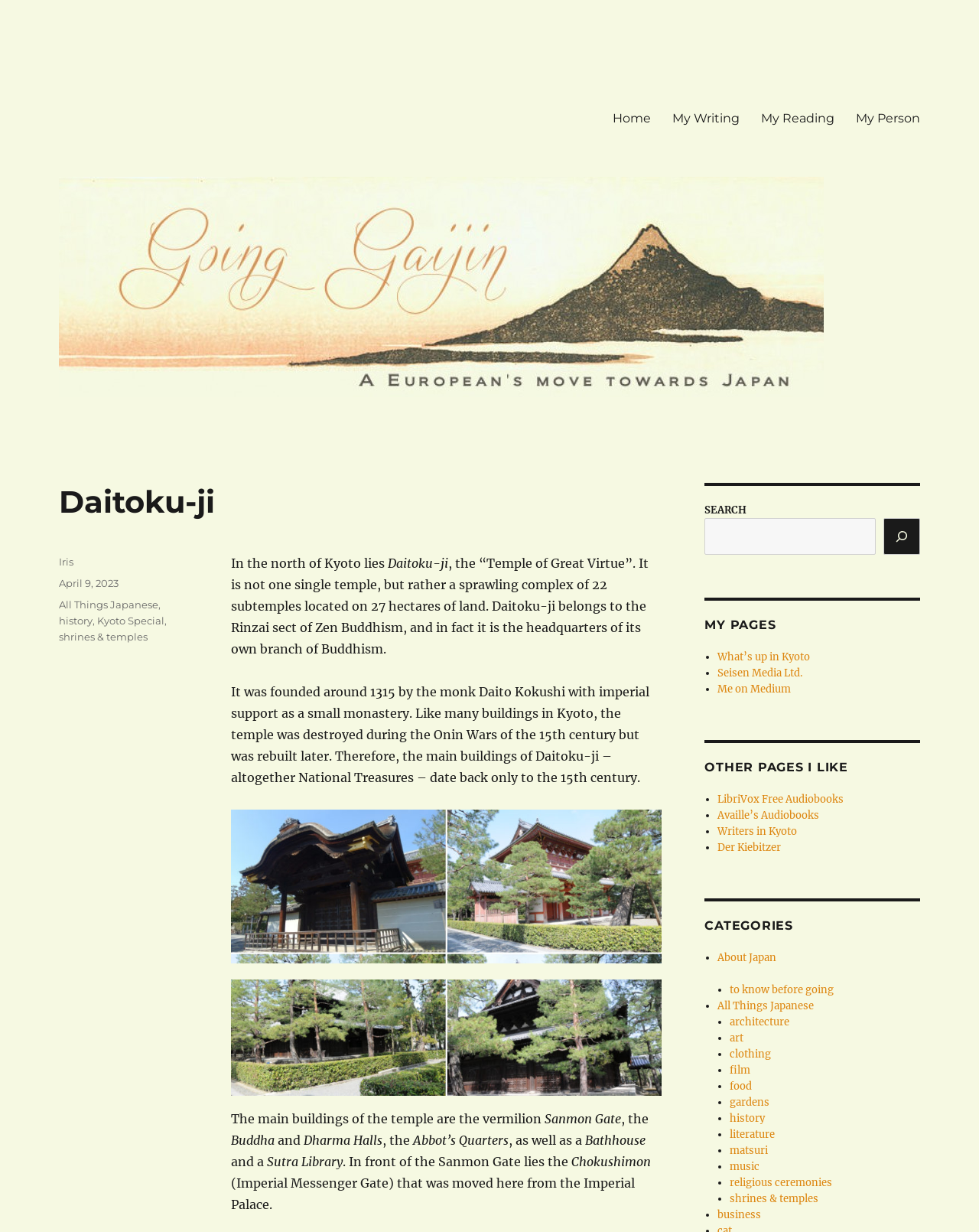Specify the bounding box coordinates for the region that must be clicked to perform the given instruction: "Click on the 'Home' link".

[0.615, 0.083, 0.676, 0.109]